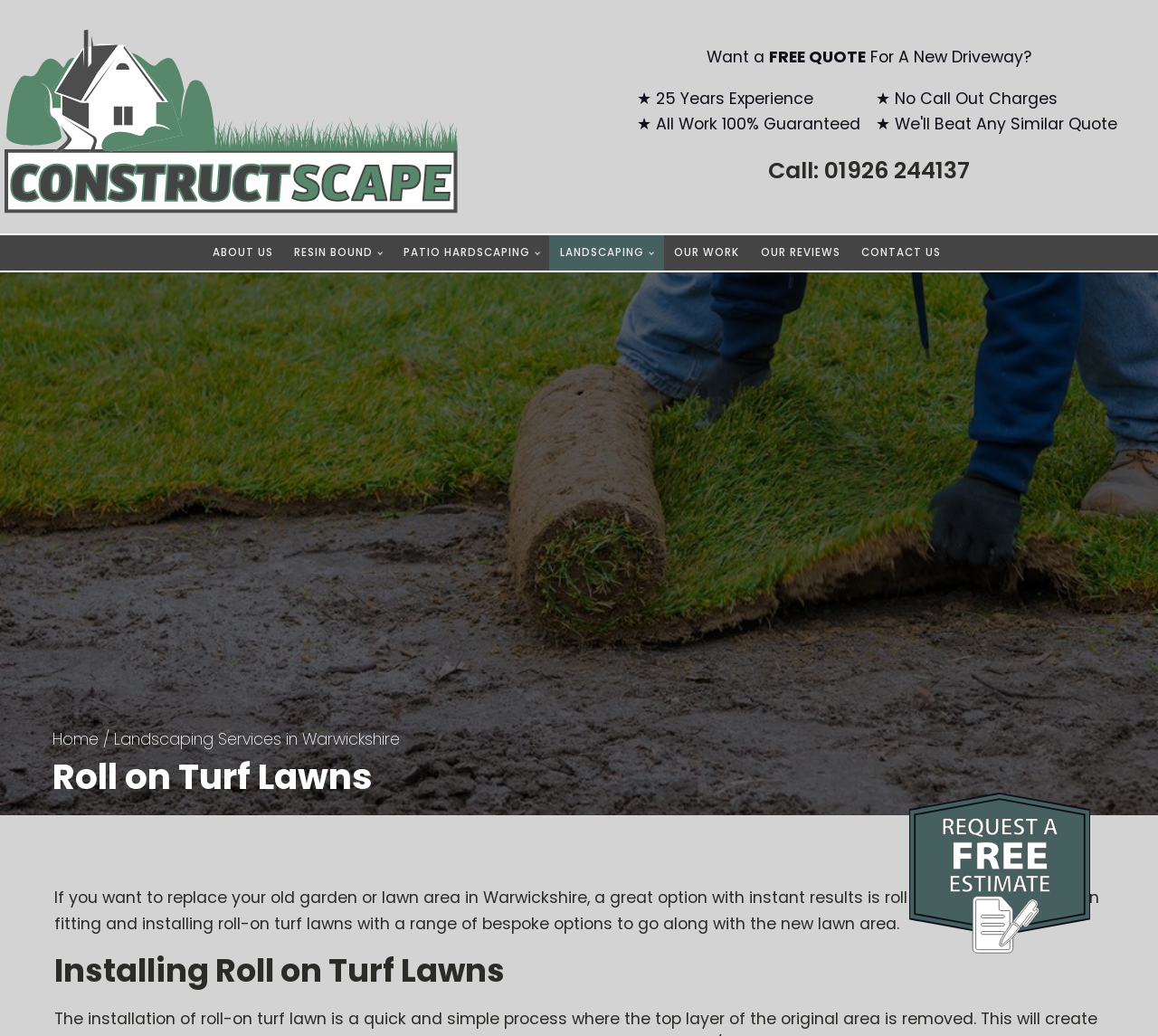Please pinpoint the bounding box coordinates for the region I should click to adhere to this instruction: "Call the phone number".

[0.711, 0.149, 0.837, 0.18]